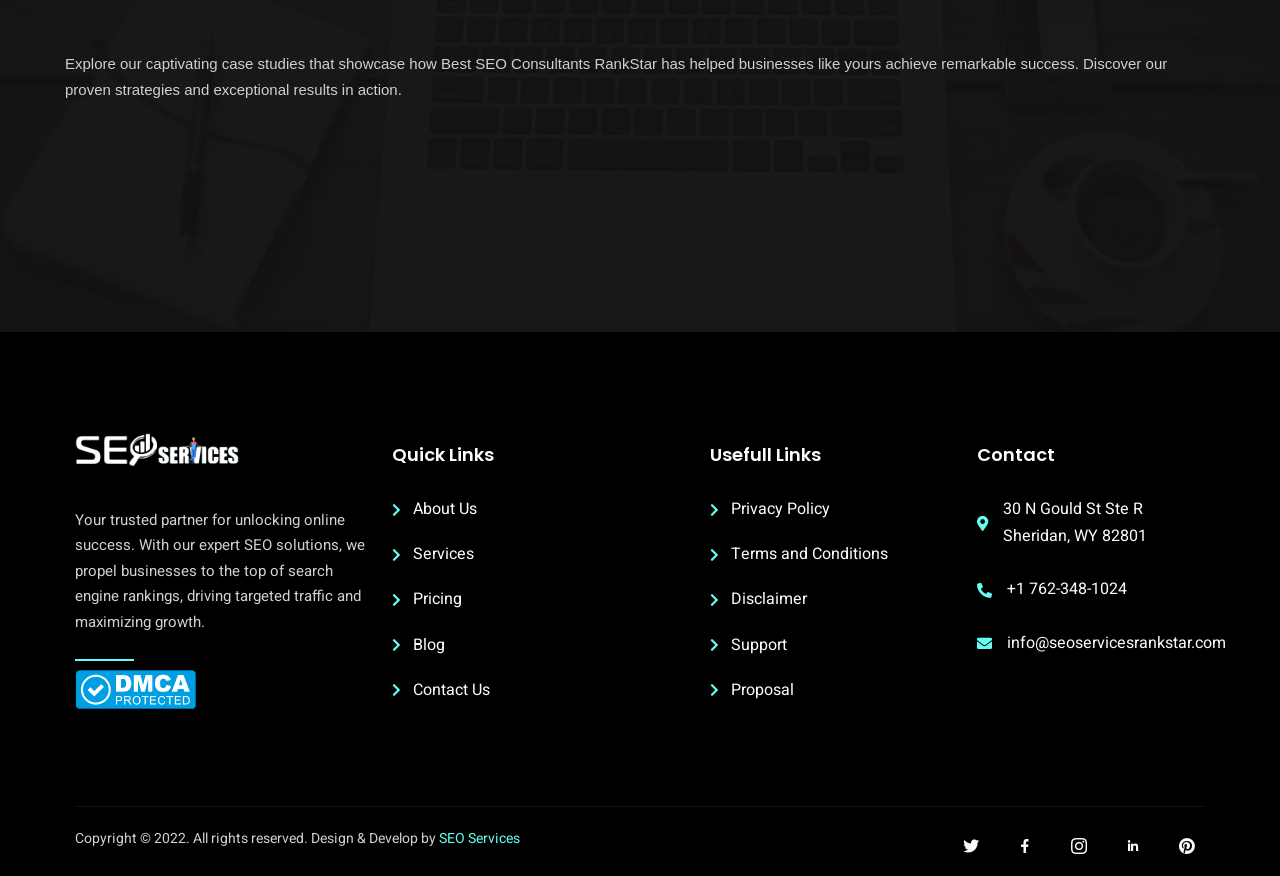Please provide the bounding box coordinate of the region that matches the element description: Terms and Conditions. Coordinates should be in the format (top-left x, top-left y, bottom-right x, bottom-right y) and all values should be between 0 and 1.

[0.555, 0.618, 0.717, 0.649]